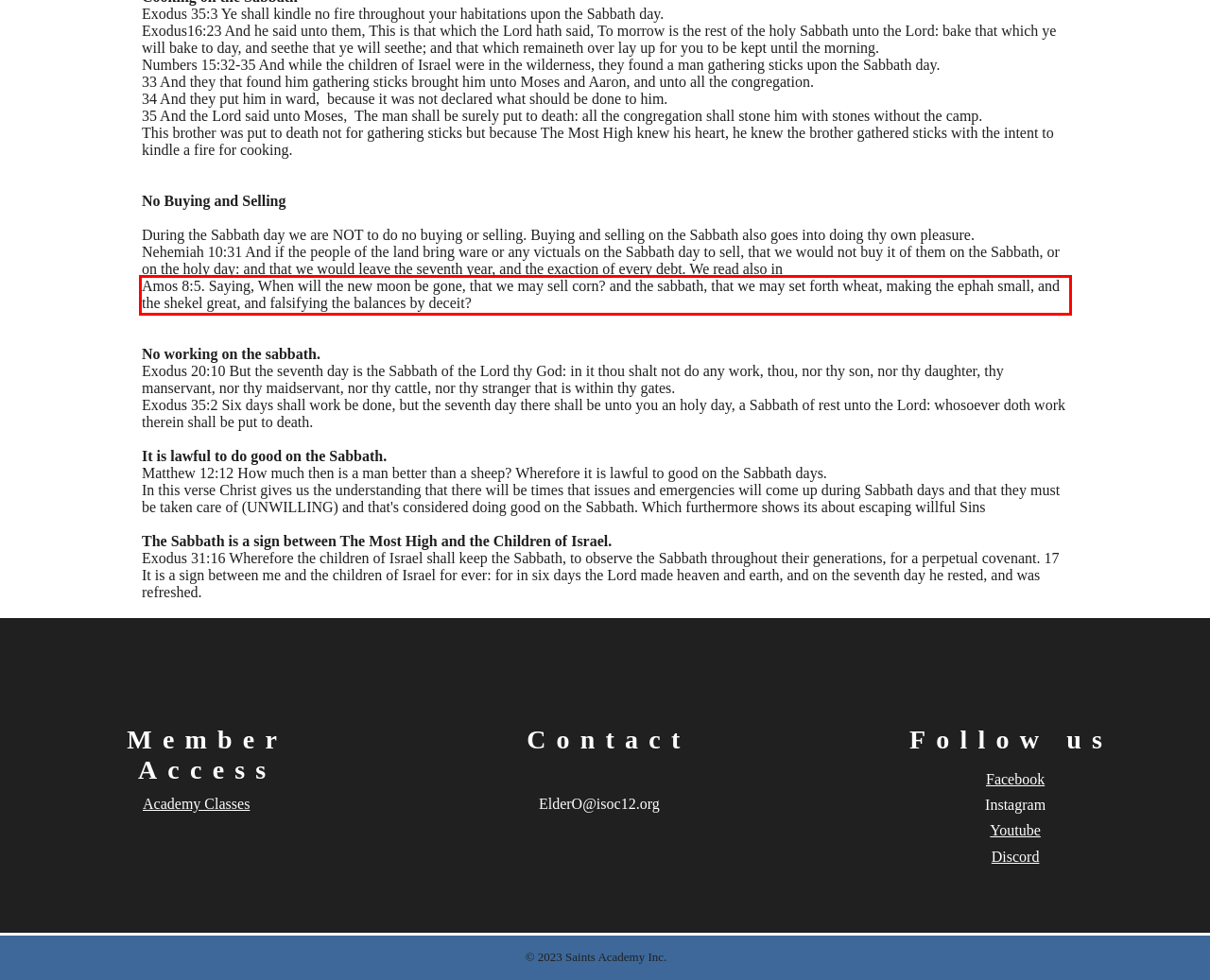Using the provided webpage screenshot, identify and read the text within the red rectangle bounding box.

Amos 8:5. Saying, When will the new moon be gone, that we may sell corn? and the sabbath, that we may set forth wheat, making the ephah small, and the shekel great, and falsifying the balances by deceit?